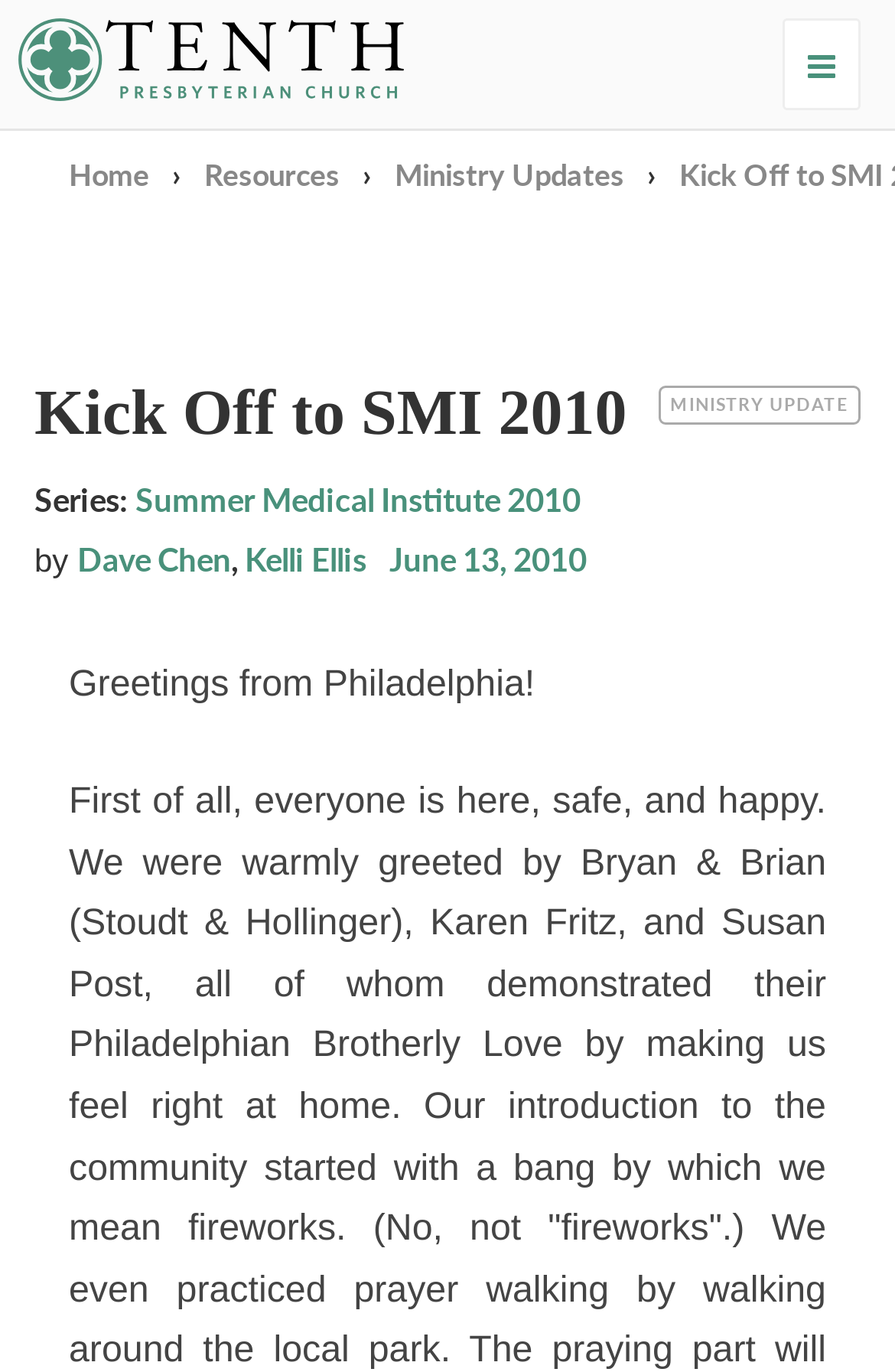Identify the bounding box coordinates of the clickable section necessary to follow the following instruction: "view Resources". The coordinates should be presented as four float numbers from 0 to 1, i.e., [left, top, right, bottom].

[0.228, 0.11, 0.379, 0.142]